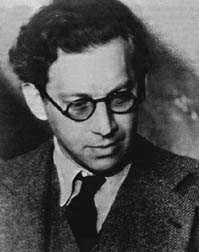With reference to the screenshot, provide a detailed response to the question below:
What is the context in which this photograph appears?

According to the caption, the image appears in the context of entries related to notable individuals in the 'Hollywood Renegades Archive' and 'The Society of Independent Motion Picture Producers', suggesting that the photograph is part of a collection or archive related to the film industry.